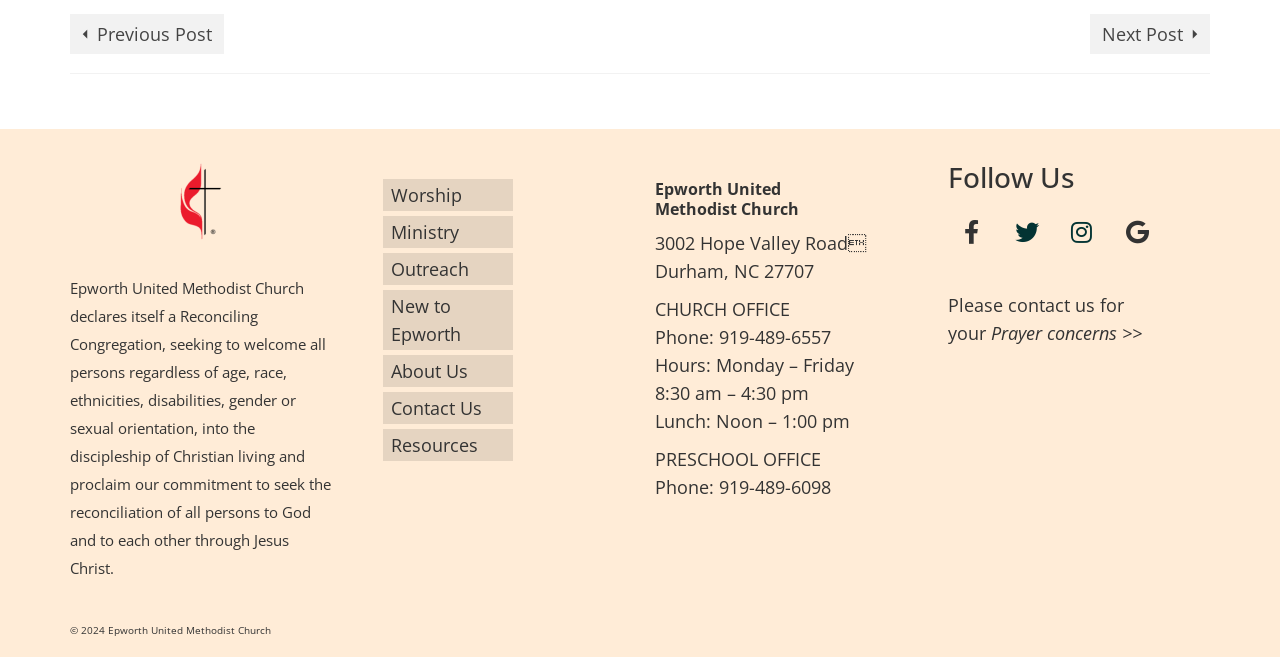Determine the bounding box coordinates of the area to click in order to meet this instruction: "Follow Epworth United Methodist Church on Facebook".

[0.74, 0.316, 0.778, 0.393]